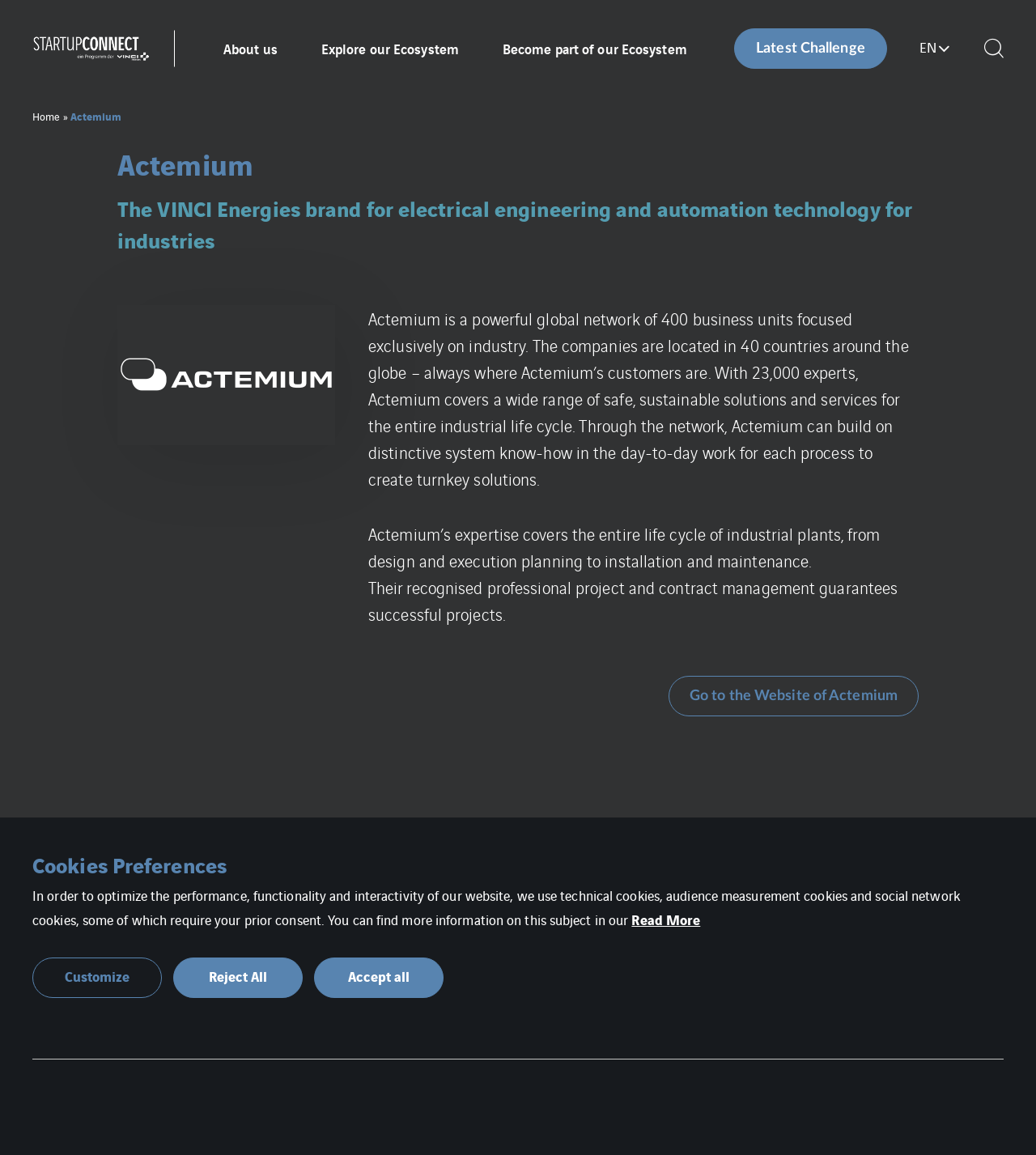Please determine the bounding box coordinates of the element to click in order to execute the following instruction: "Click the 'Become part of our Ecosystem' link". The coordinates should be four float numbers between 0 and 1, specified as [left, top, right, bottom].

[0.485, 0.0, 0.663, 0.084]